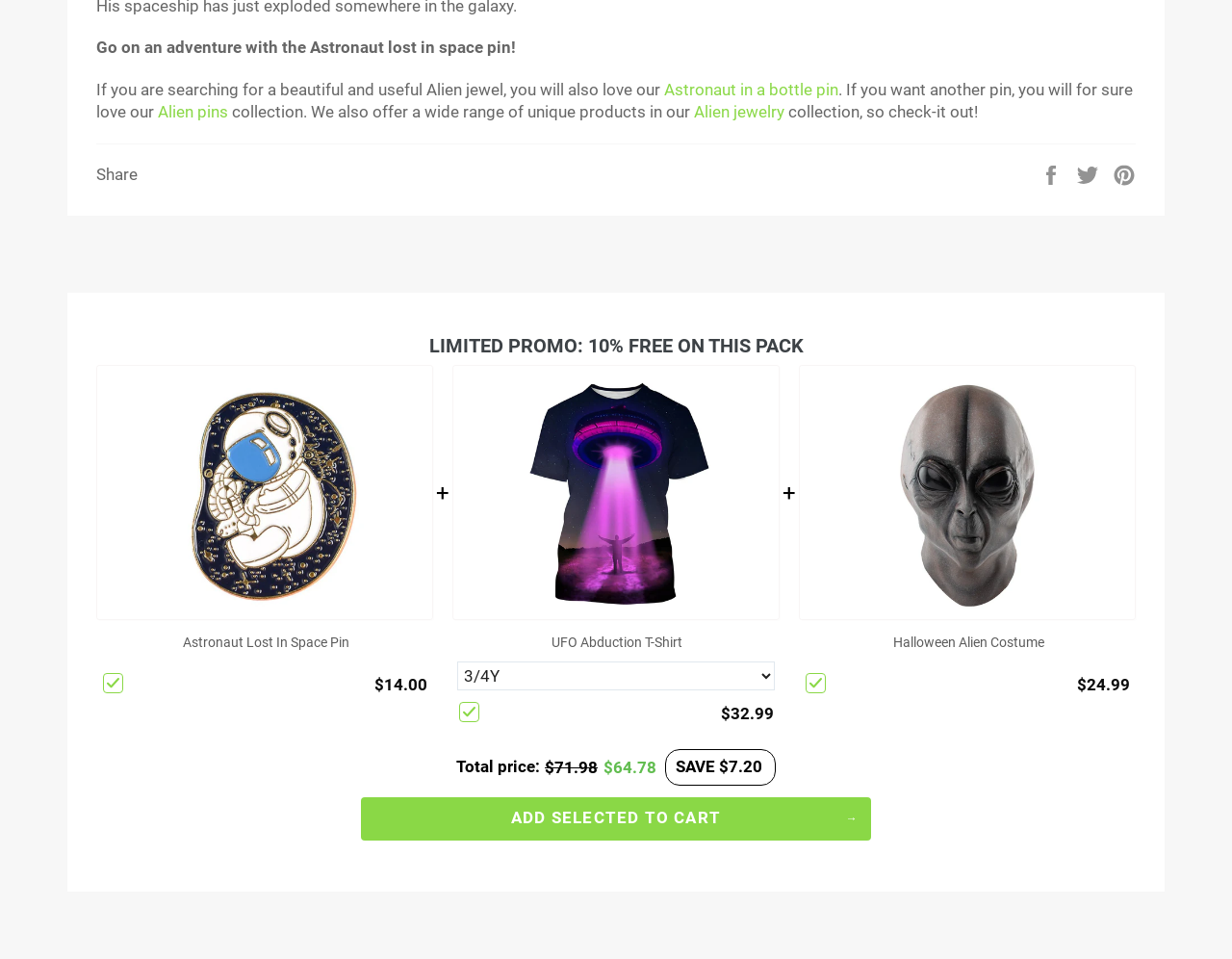What is the discount amount on the selected items?
Refer to the screenshot and answer in one word or phrase.

$7.20